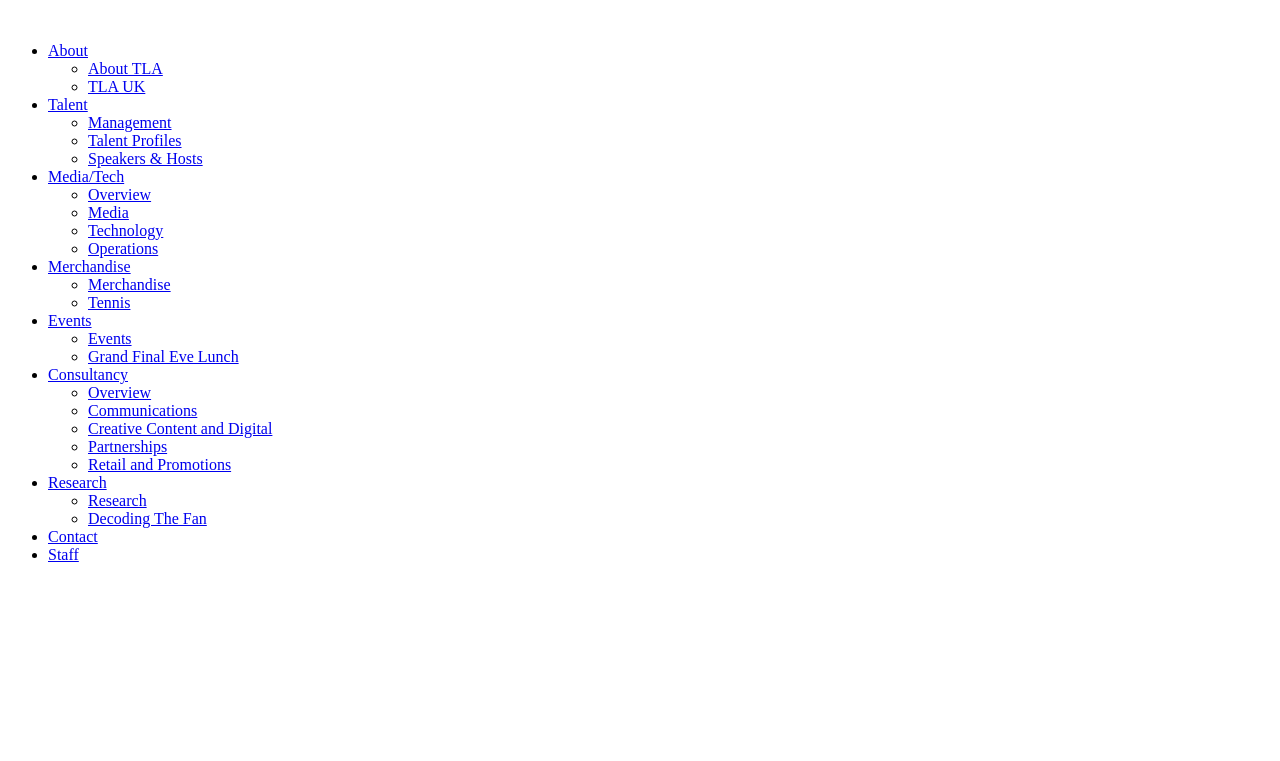Find the bounding box coordinates of the element you need to click on to perform this action: 'Explore Merchandise'. The coordinates should be represented by four float values between 0 and 1, in the format [left, top, right, bottom].

[0.038, 0.339, 0.102, 0.361]